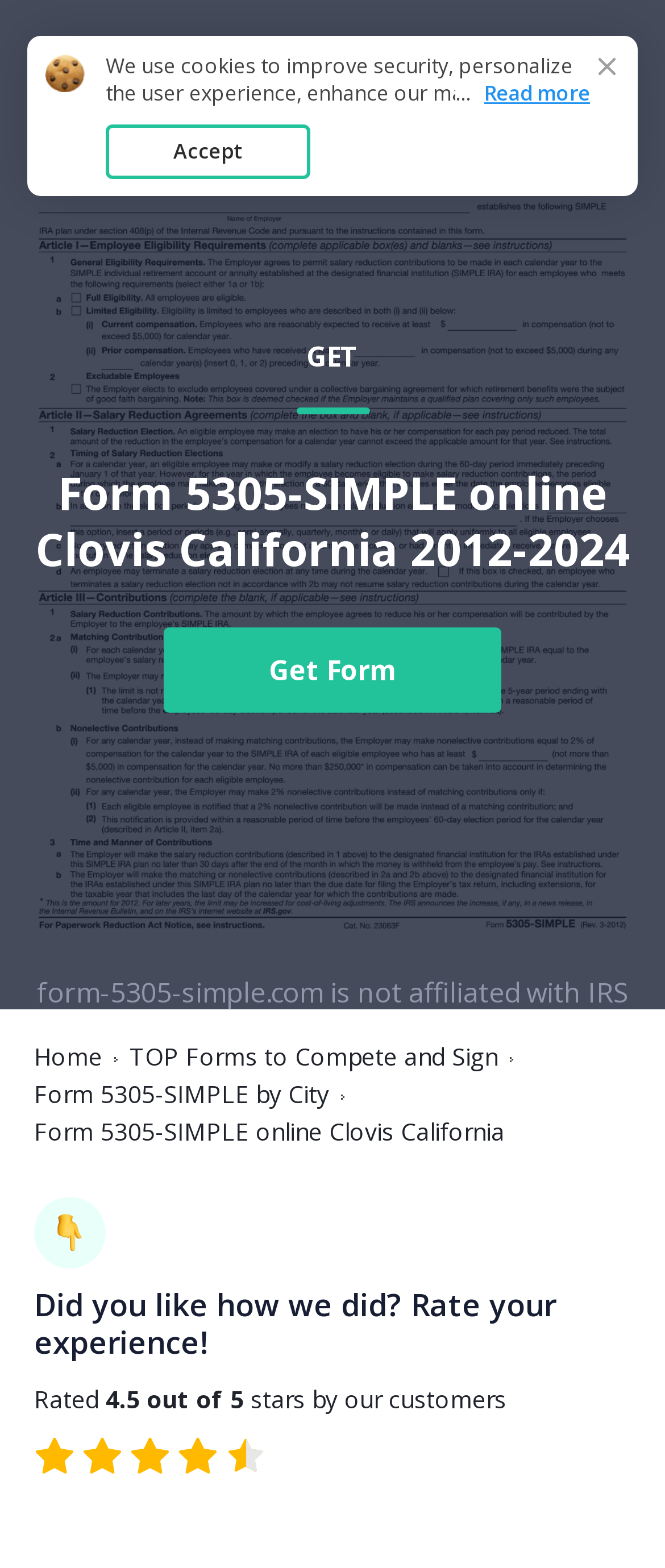Deliver a detailed narrative of the webpage's visual and textual elements.

This webpage is about Form 5305-SIMPLE online for Clovis, California. At the top, there is a large image of the form, taking up almost the entire width of the page. Below the image, there is a link to "Form 5305 Simple" and a small icon on the right side. 

The main content of the page is divided into two sections. On the left side, there are several links, including "Home", "TOP Forms to Compete and Sign", and "Form 5305-SIMPLE by City". On the right side, there is a heading that reads "Form 5305-SIMPLE online Clovis California 2012-2024" followed by a "Get Form" button. 

Below the main content, there is a section that asks users to rate their experience, with a heading that reads "Did you like how we did? Rate your experience!" and a rating of 4.5 out of 5 stars. 

At the very top and bottom of the page, there are some additional texts and links. At the top, there is a text about using cookies, with a link to read the Cookie Policy. At the bottom, there are some ellipses and a "Read more" link.